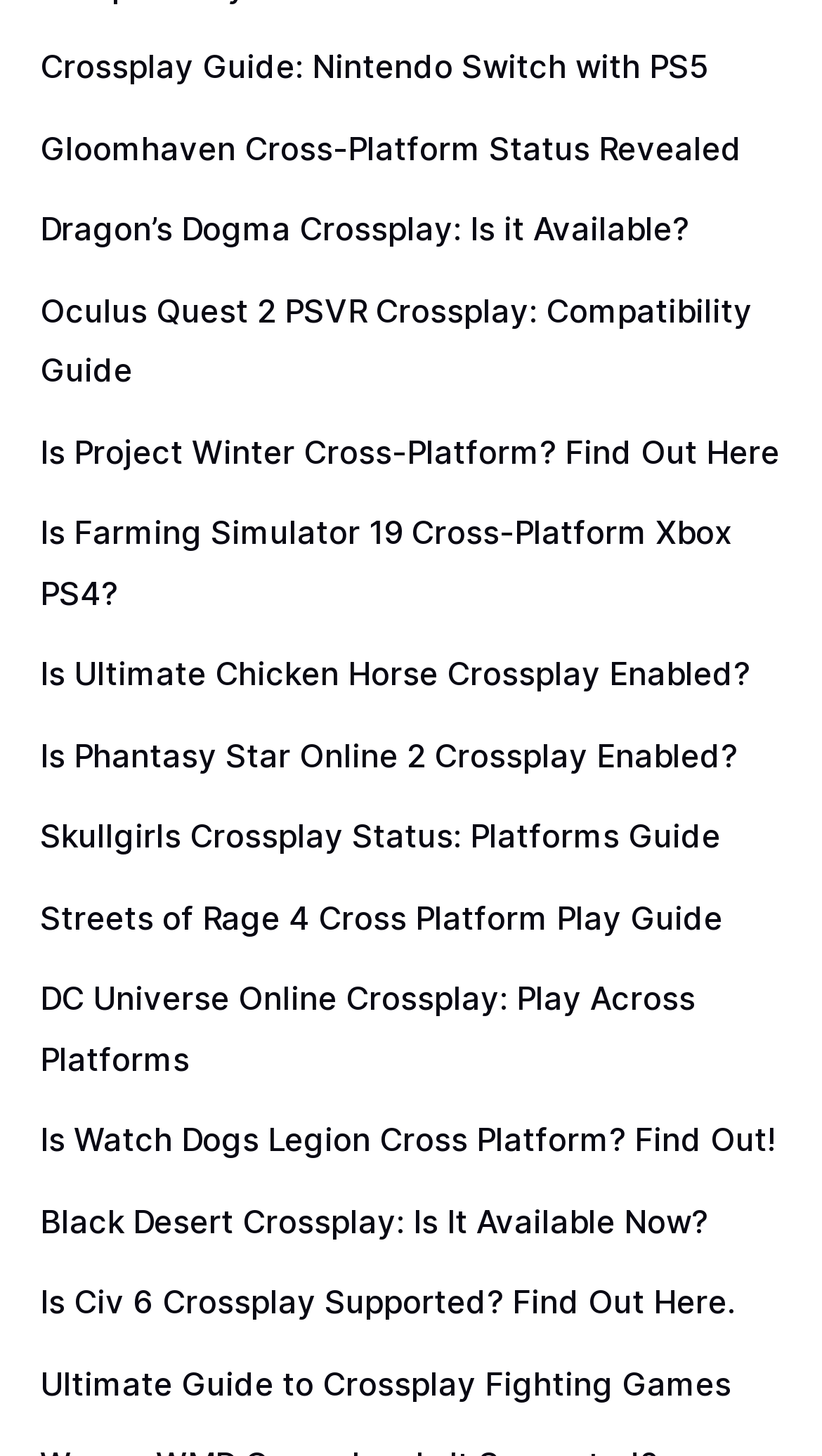Find the bounding box of the UI element described as: "Gloomhaven Cross-Platform Status Revealed". The bounding box coordinates should be given as four float values between 0 and 1, i.e., [left, top, right, bottom].

[0.049, 0.088, 0.903, 0.115]